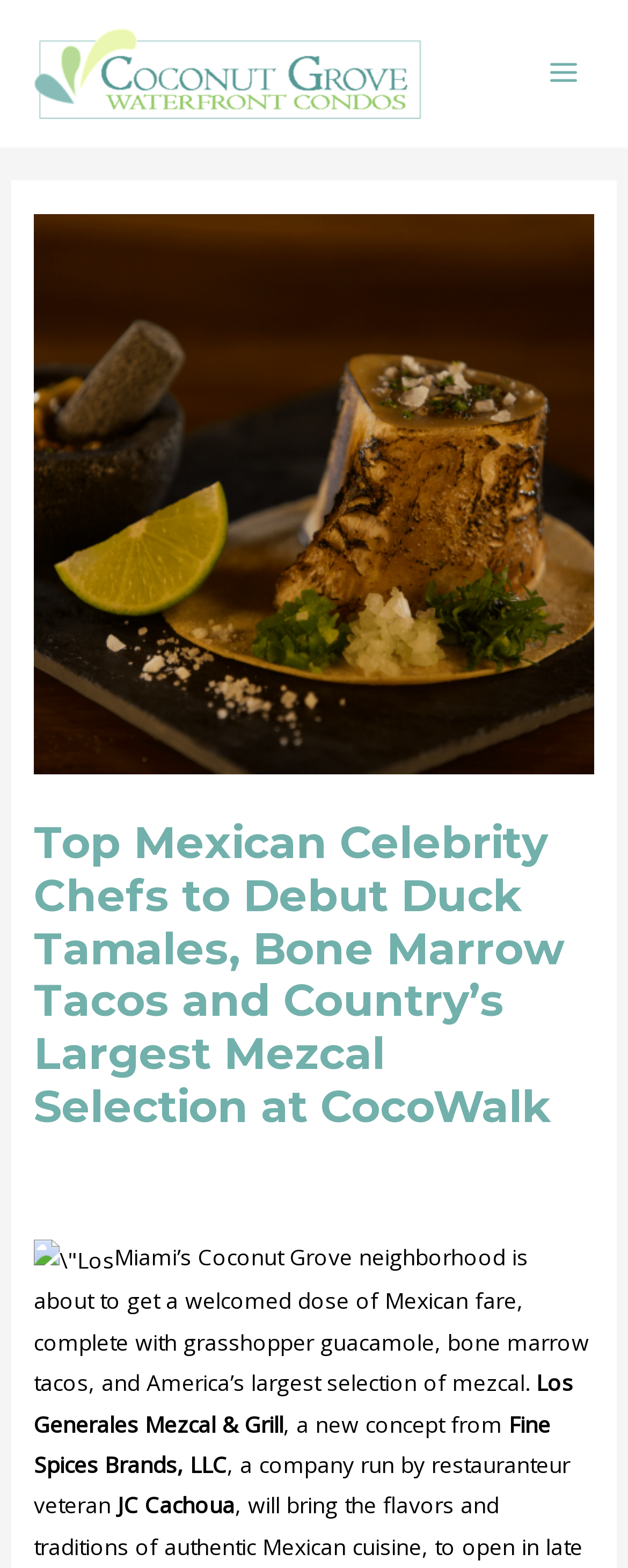Create a detailed narrative describing the layout and content of the webpage.

The webpage is about the opening of a new restaurant, Los Generales Mezcal & Grill, in Coconut Grove, Miami. At the top left of the page, there is a link to "Coconut Grove Waterfront Condos" accompanied by an image. On the top right, there is a "MAIN MENU" button with an image next to it.

Below the menu button, there is a large header section that takes up most of the page. It features an image of a dish from Los Generales, followed by a heading that announces the debut of the restaurant. Underneath the heading, there are links to different categories, including "COMMERCIAL", "INDUSTRY NEWS", "RESTAURANTS", and "RETAIL", separated by forward slashes.

The main content of the page starts with a brief introduction to the restaurant, mentioning its unique menu items, such as grasshopper guacamole and bone marrow tacos. The text also mentions that the restaurant will have the largest selection of mezcal in the country. The introduction is followed by the name of the restaurant, "Los Generales Mezcal & Grill", and a description of the company behind it, Fine Spices Brands, LLC, which is run by restaurateur JC Cachoua.